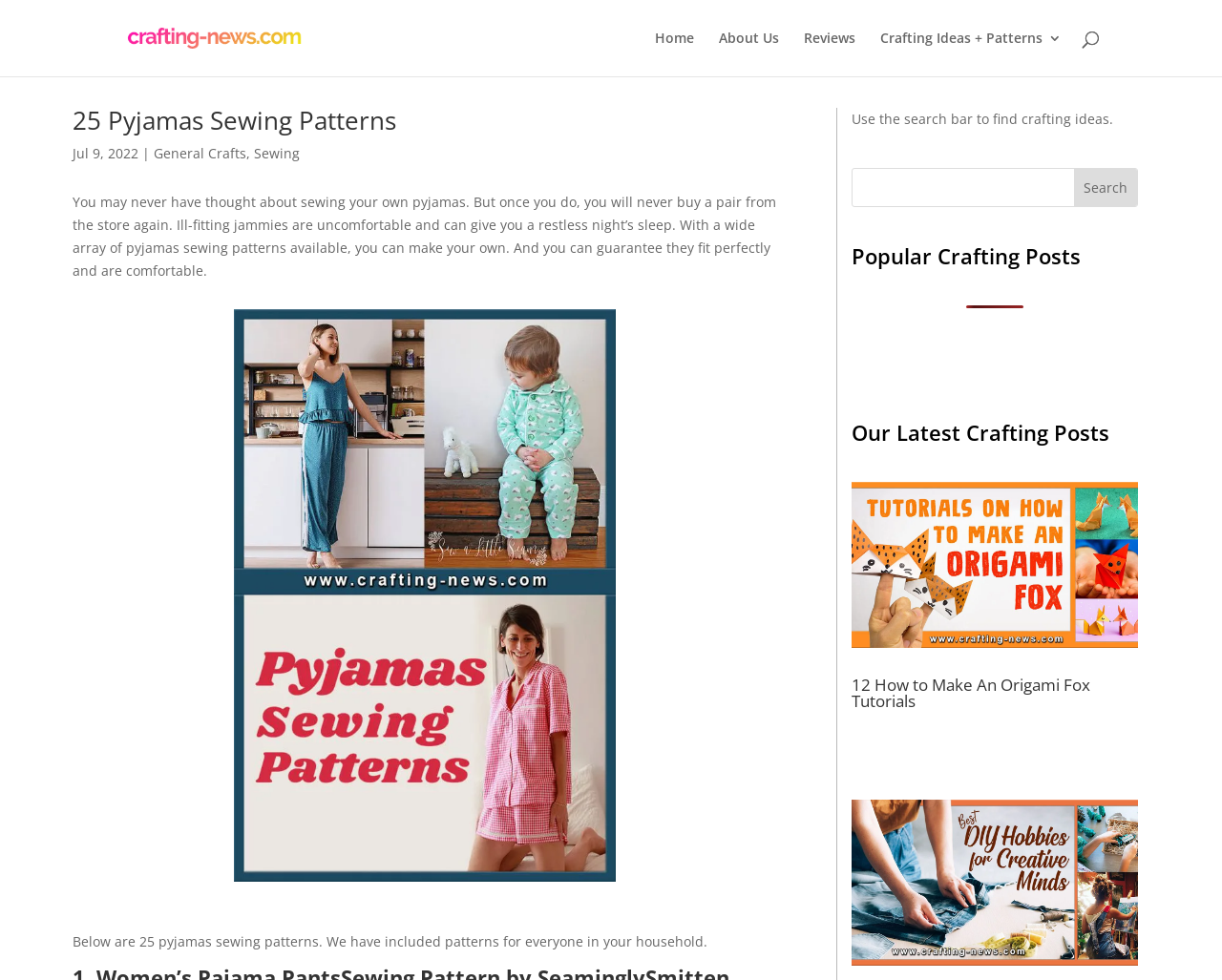Locate the bounding box coordinates of the element's region that should be clicked to carry out the following instruction: "View the latest crafting posts". The coordinates need to be four float numbers between 0 and 1, i.e., [left, top, right, bottom].

[0.697, 0.426, 0.908, 0.455]